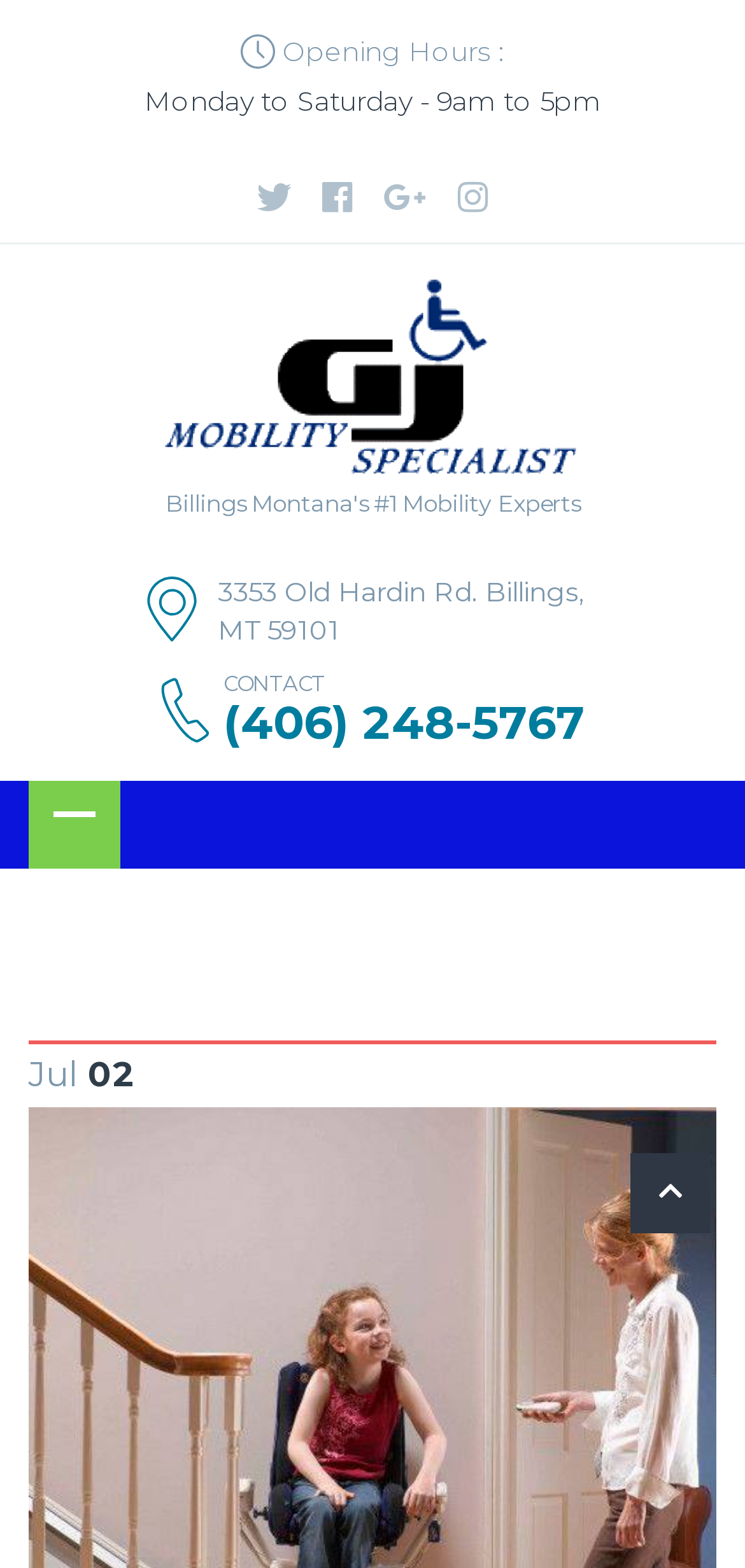Please give a succinct answer to the question in one word or phrase:
How many social media links are there?

4